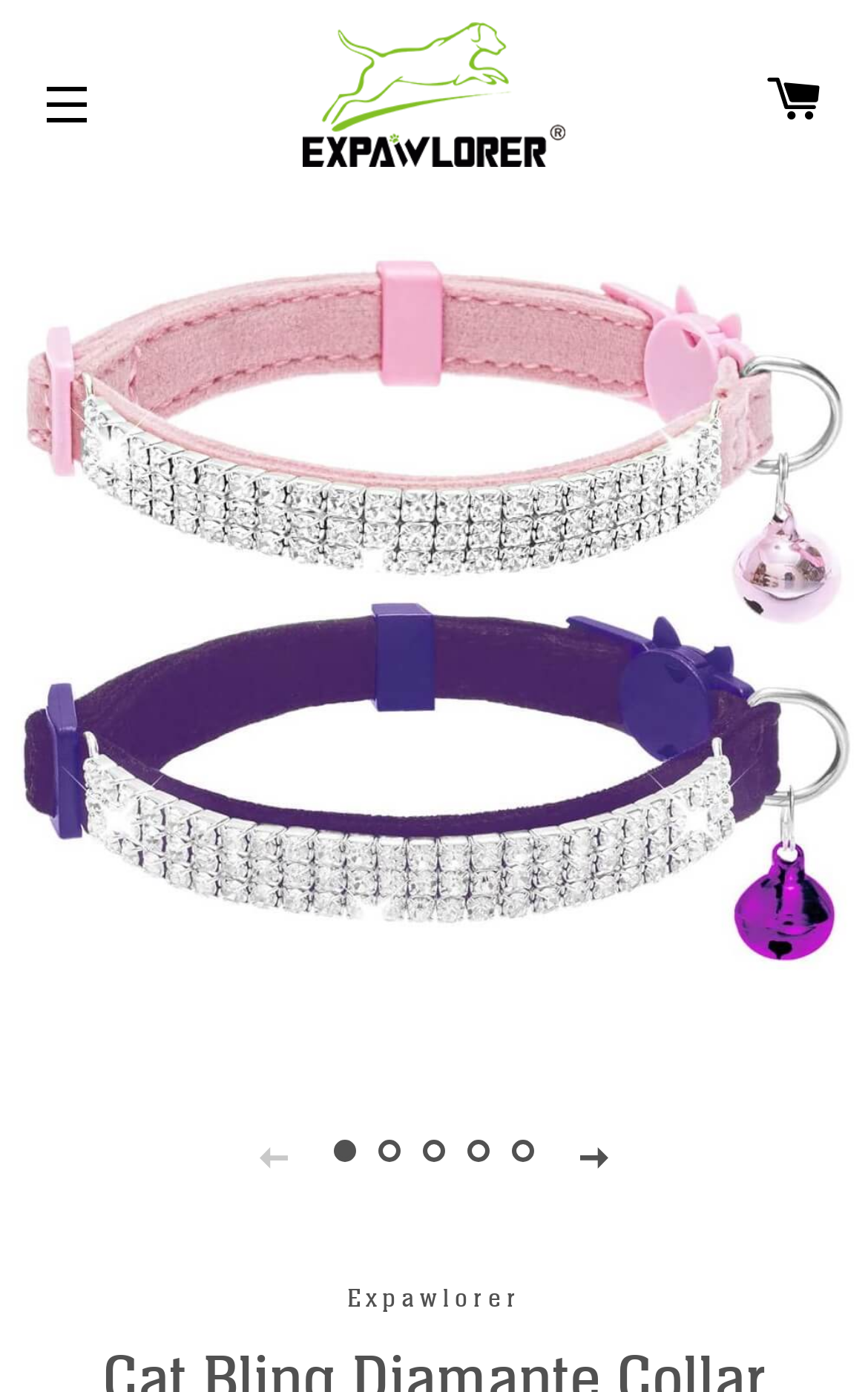Please locate the bounding box coordinates of the element's region that needs to be clicked to follow the instruction: "Go to the next slide". The bounding box coordinates should be provided as four float numbers between 0 and 1, i.e., [left, top, right, bottom].

[0.628, 0.792, 0.741, 0.862]